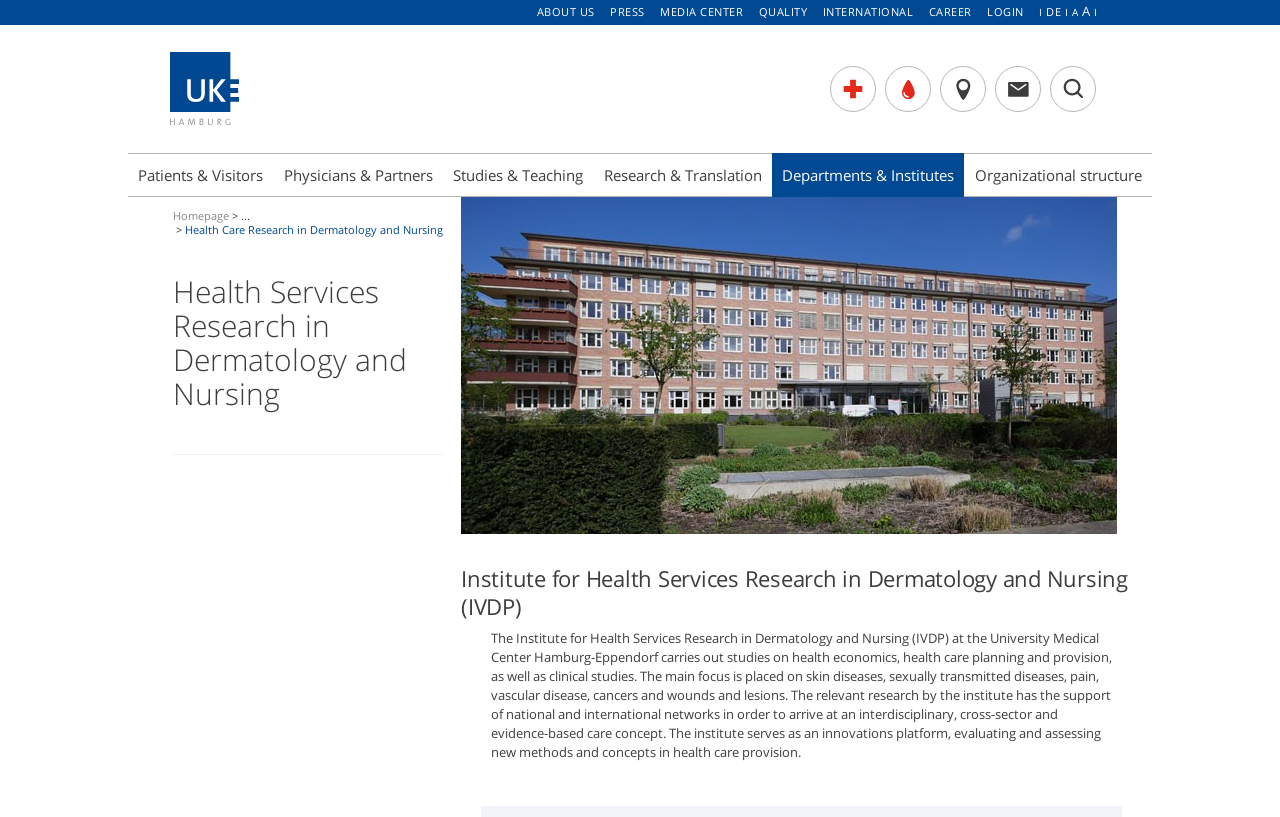Respond with a single word or phrase:
What is the first link in the top navigation menu?

ABOUT US